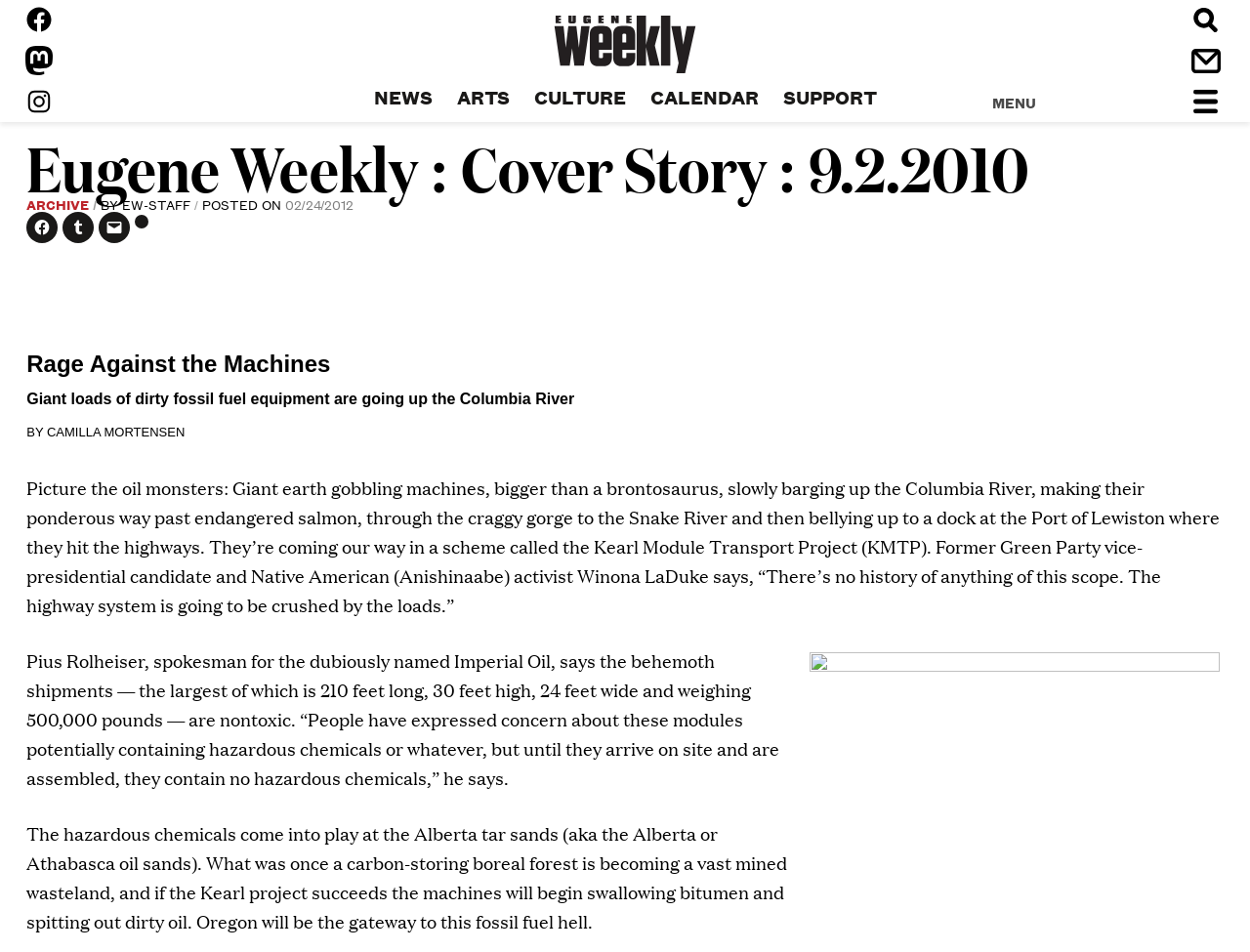Please find the bounding box coordinates of the element that you should click to achieve the following instruction: "Contact us". The coordinates should be presented as four float numbers between 0 and 1: [left, top, right, bottom].

[0.788, 0.043, 0.98, 0.085]